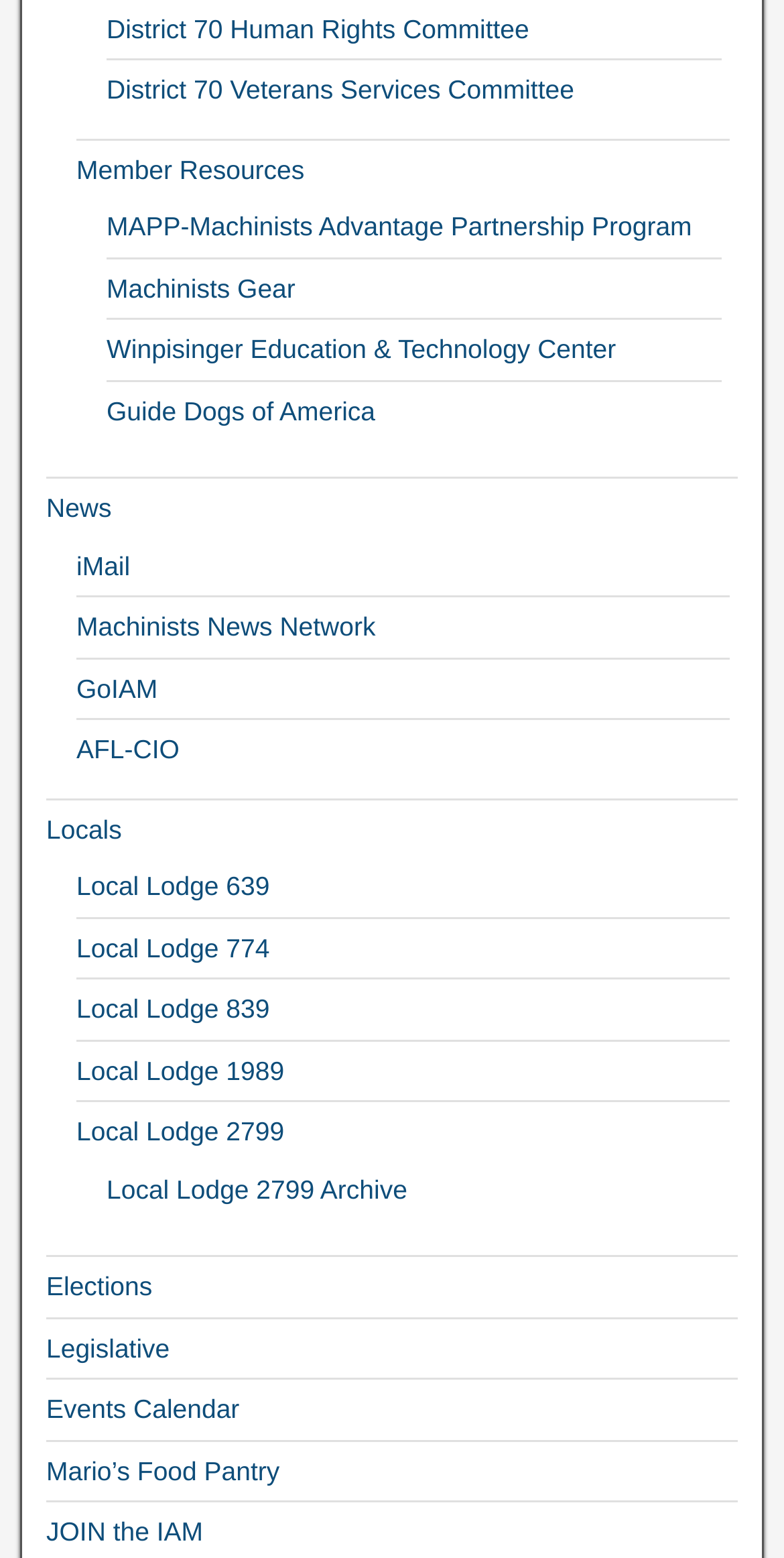Find the bounding box coordinates of the area that needs to be clicked in order to achieve the following instruction: "Select the onion checkbox". The coordinates should be specified as four float numbers between 0 and 1, i.e., [left, top, right, bottom].

None